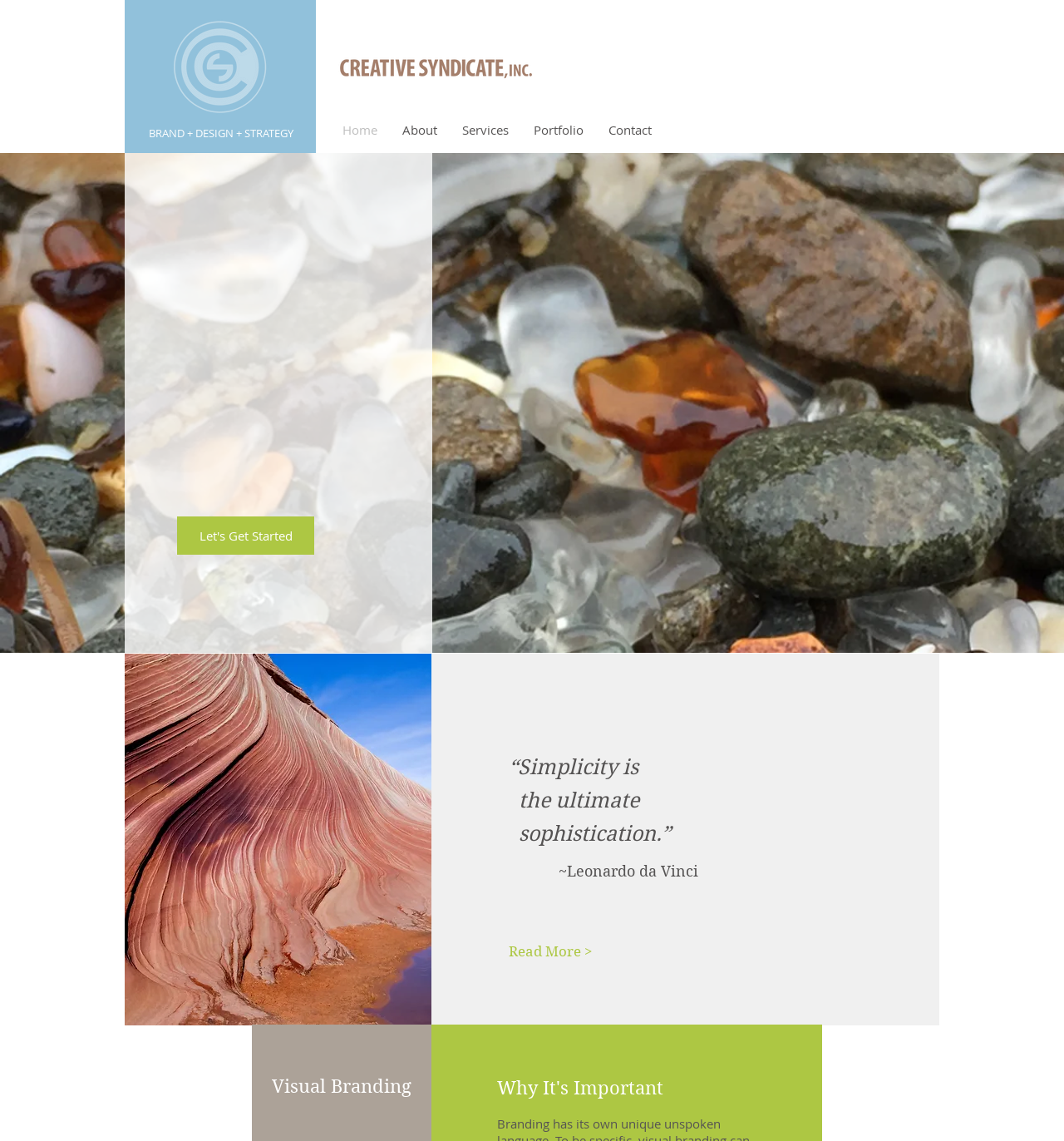What is the image on the webpage about? Based on the image, give a response in one word or a short phrase.

A person working